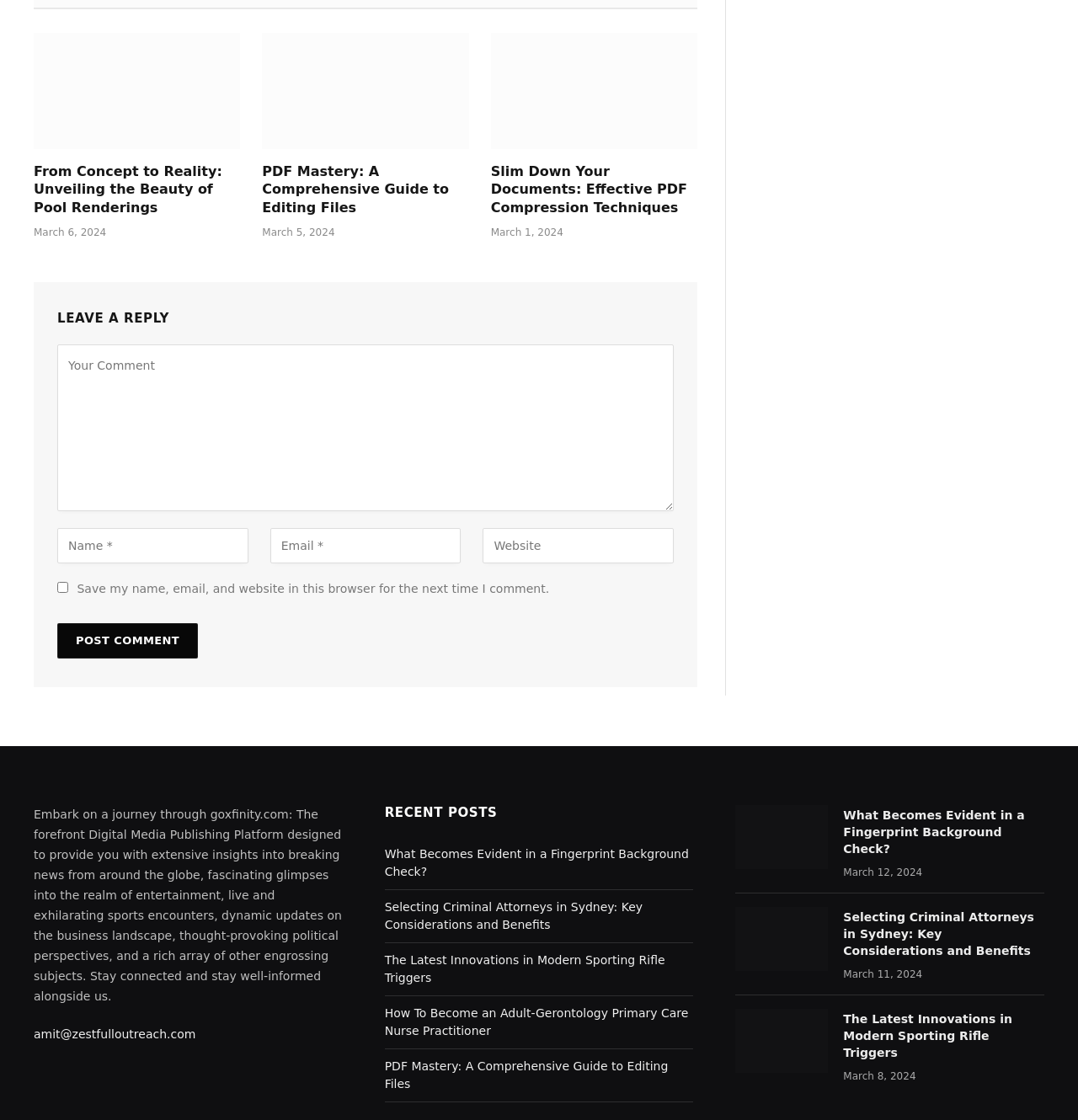Provide a one-word or short-phrase answer to the question:
What is the purpose of the textbox with the label 'Your Comment'?

To enter a comment